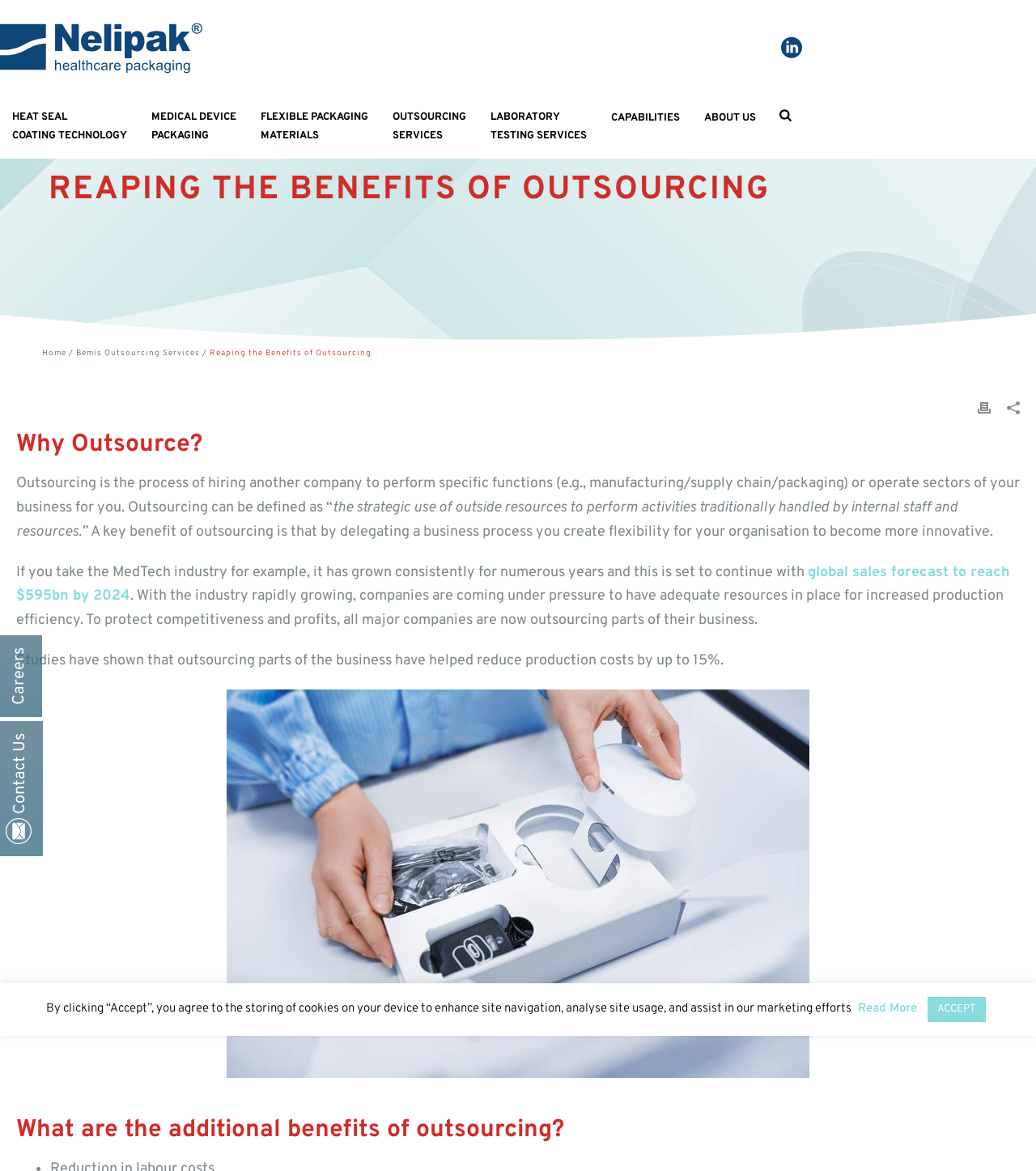What is the main topic of this webpage?
Refer to the image and provide a thorough answer to the question.

Based on the webpage content, I can see that the webpage is discussing the benefits of outsourcing in the MedTech industry, with headings such as 'Why Outsource?' and 'What are the additional benefits of outsourcing?'. The webpage also provides information about the growth of the MedTech industry and how outsourcing can help companies in this industry.